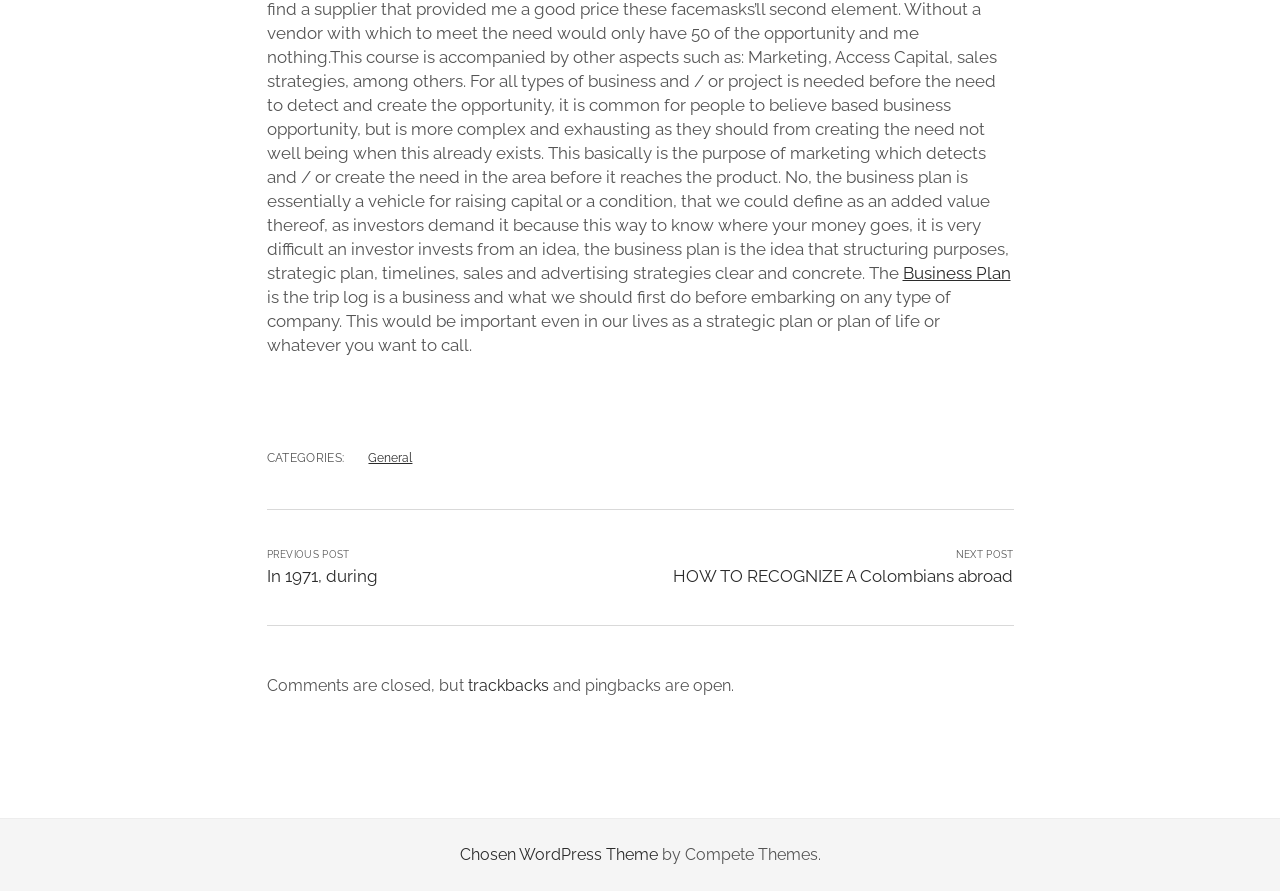Determine the bounding box coordinates of the UI element that matches the following description: "Science". The coordinates should be four float numbers between 0 and 1 in the format [left, top, right, bottom].

None